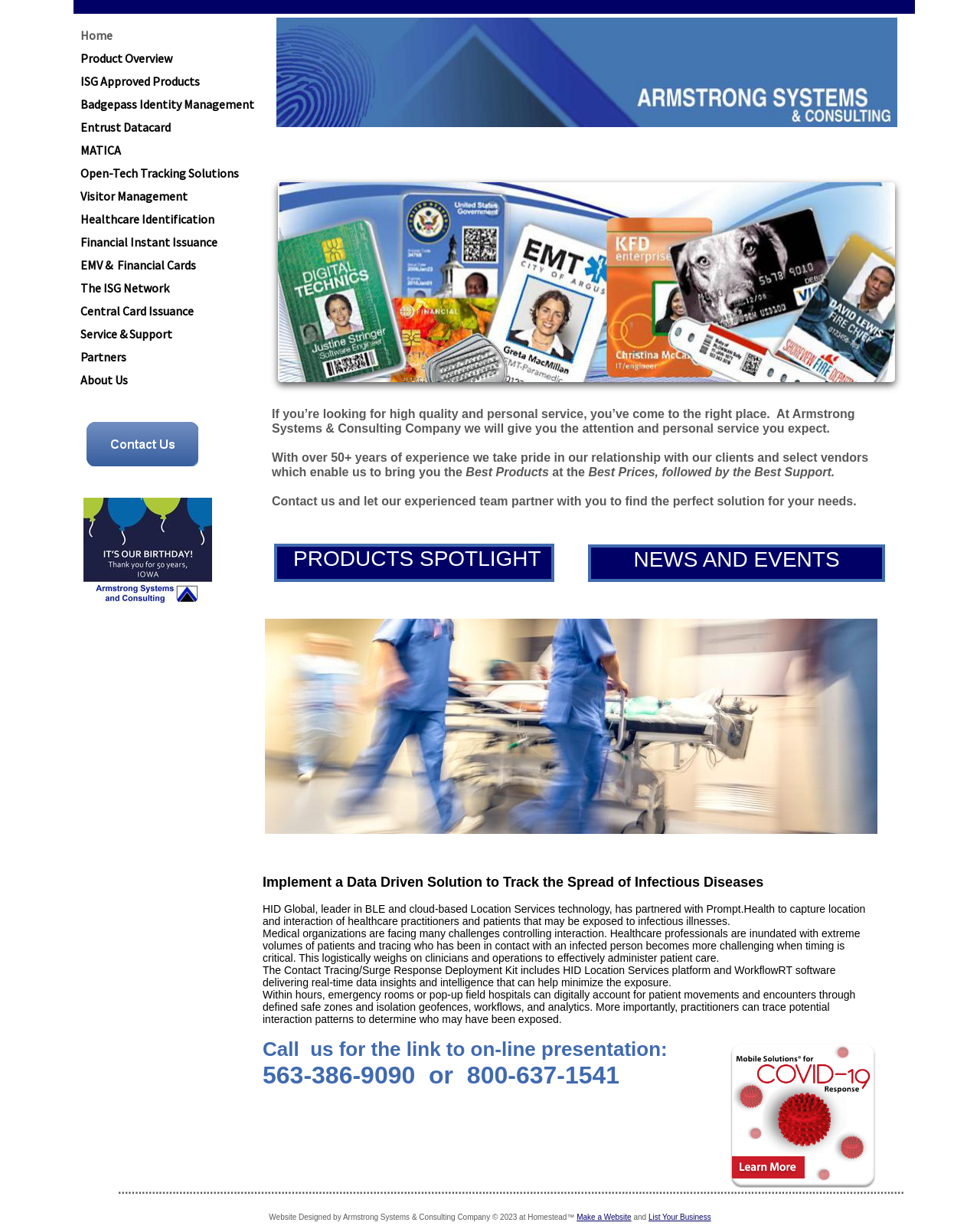How many menu items are there?
Respond with a short answer, either a single word or a phrase, based on the image.

15